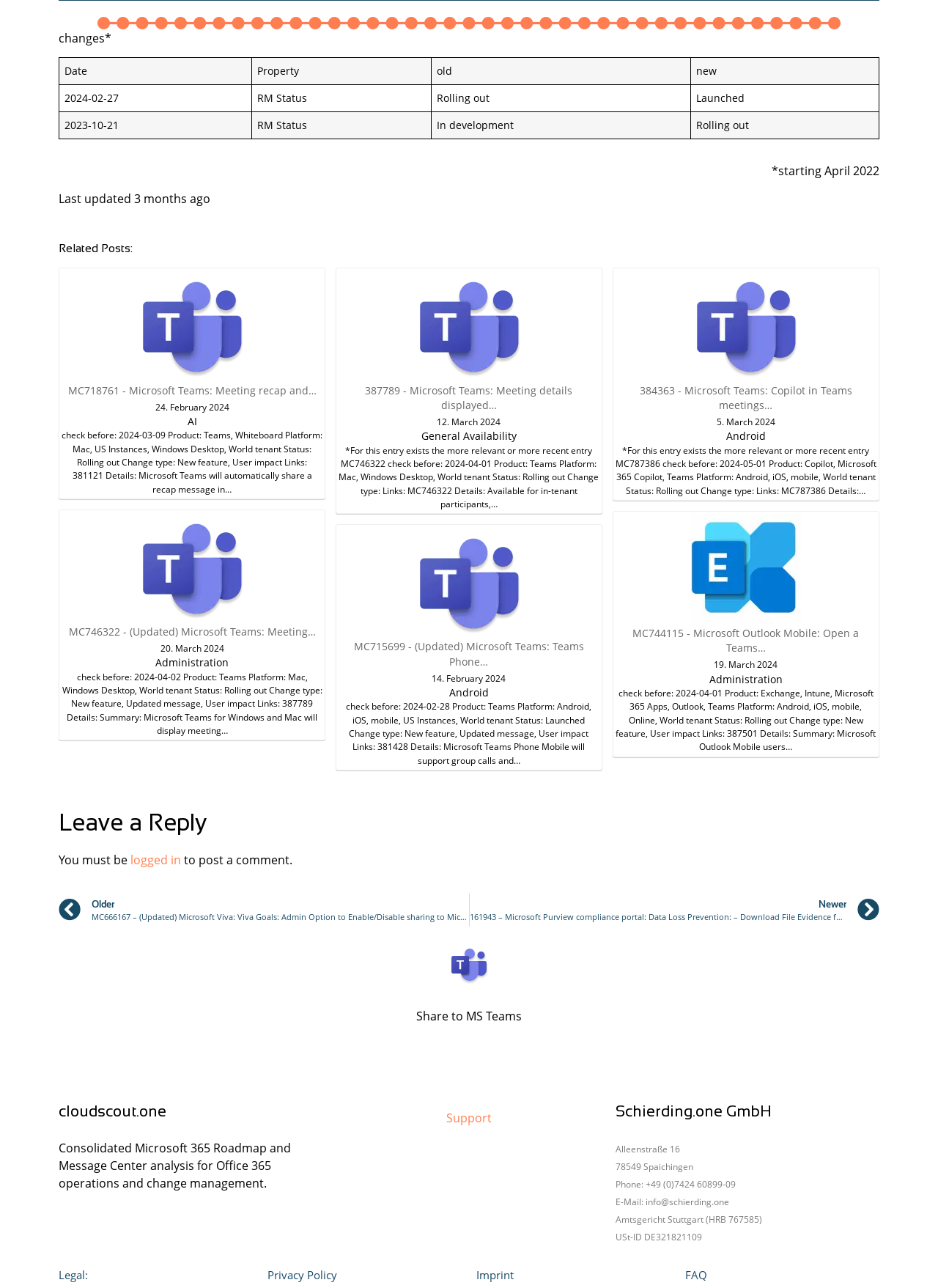Please determine the bounding box coordinates of the element's region to click in order to carry out the following instruction: "Check the details of 'MC746322 - (Updated) Microsoft Teams: Meeting…'". The coordinates should be four float numbers between 0 and 1, i.e., [left, top, right, bottom].

[0.066, 0.398, 0.344, 0.497]